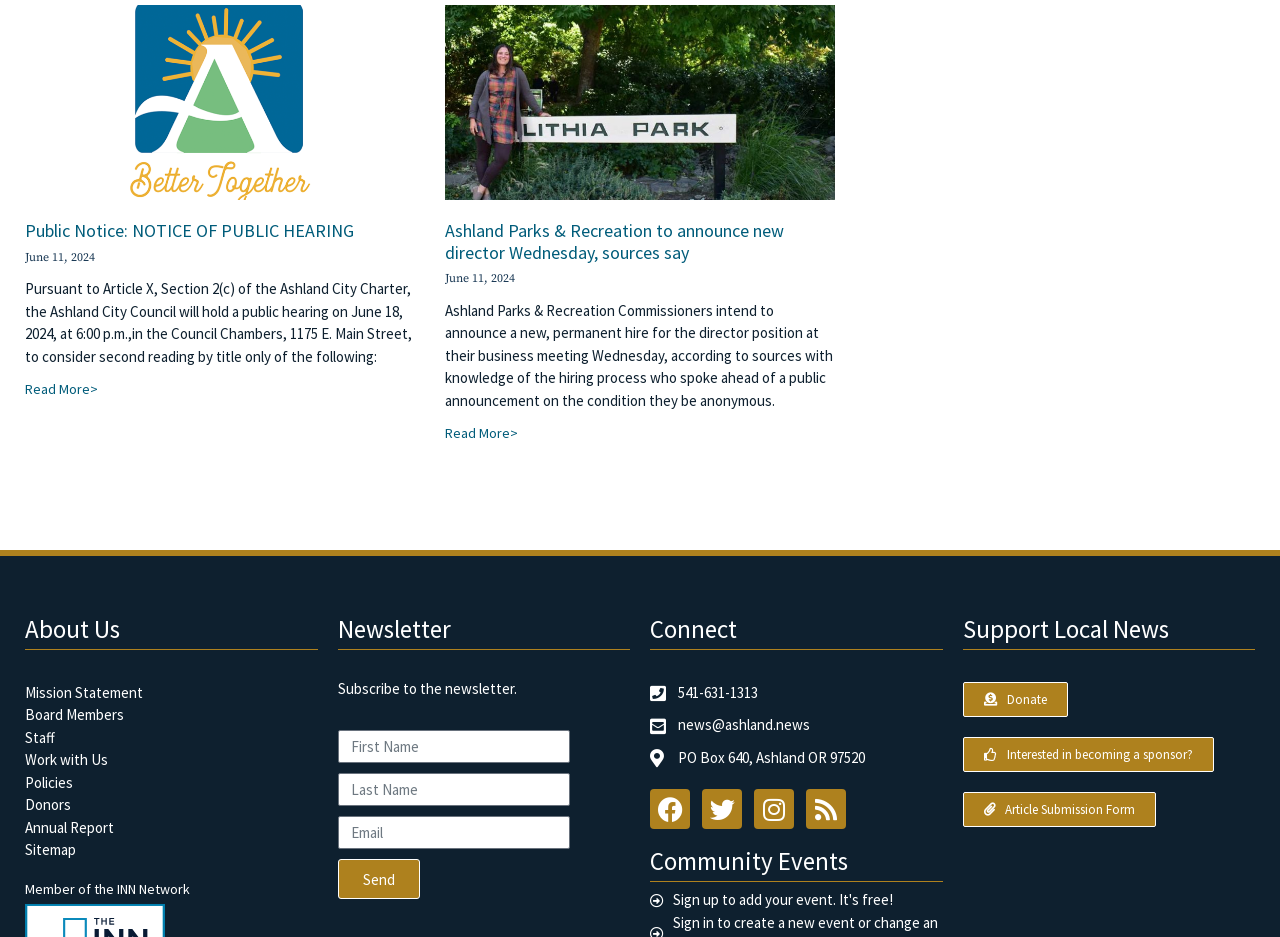Please specify the bounding box coordinates in the format (top-left x, top-left y, bottom-right x, bottom-right y), with values ranging from 0 to 1. Identify the bounding box for the UI component described as follows: parent_node: Email name="form_fields[email]" placeholder="Email"

[0.264, 0.871, 0.445, 0.906]